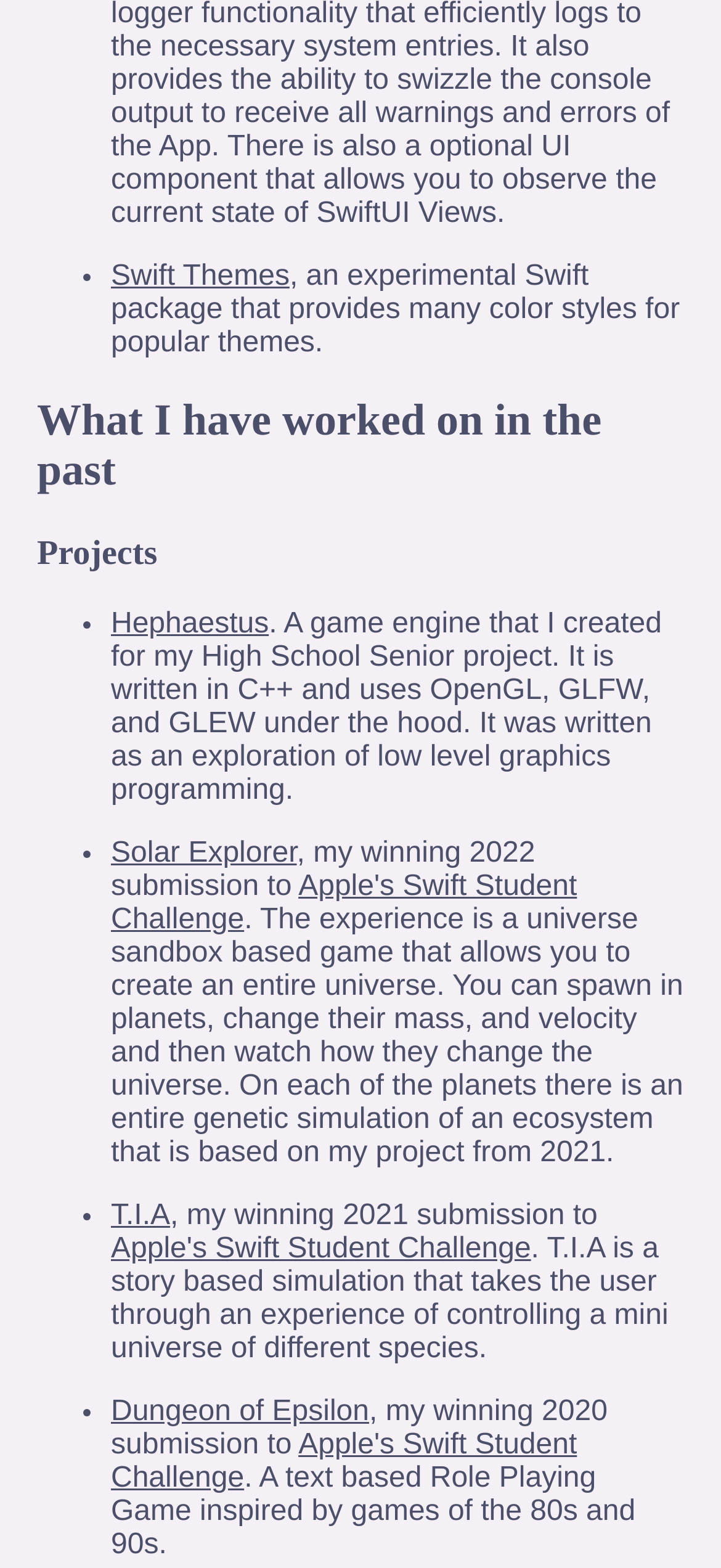Provide a single word or phrase to answer the given question: 
What is the name of the challenge that the author won in 2022?

Apple's Swift Student Challenge